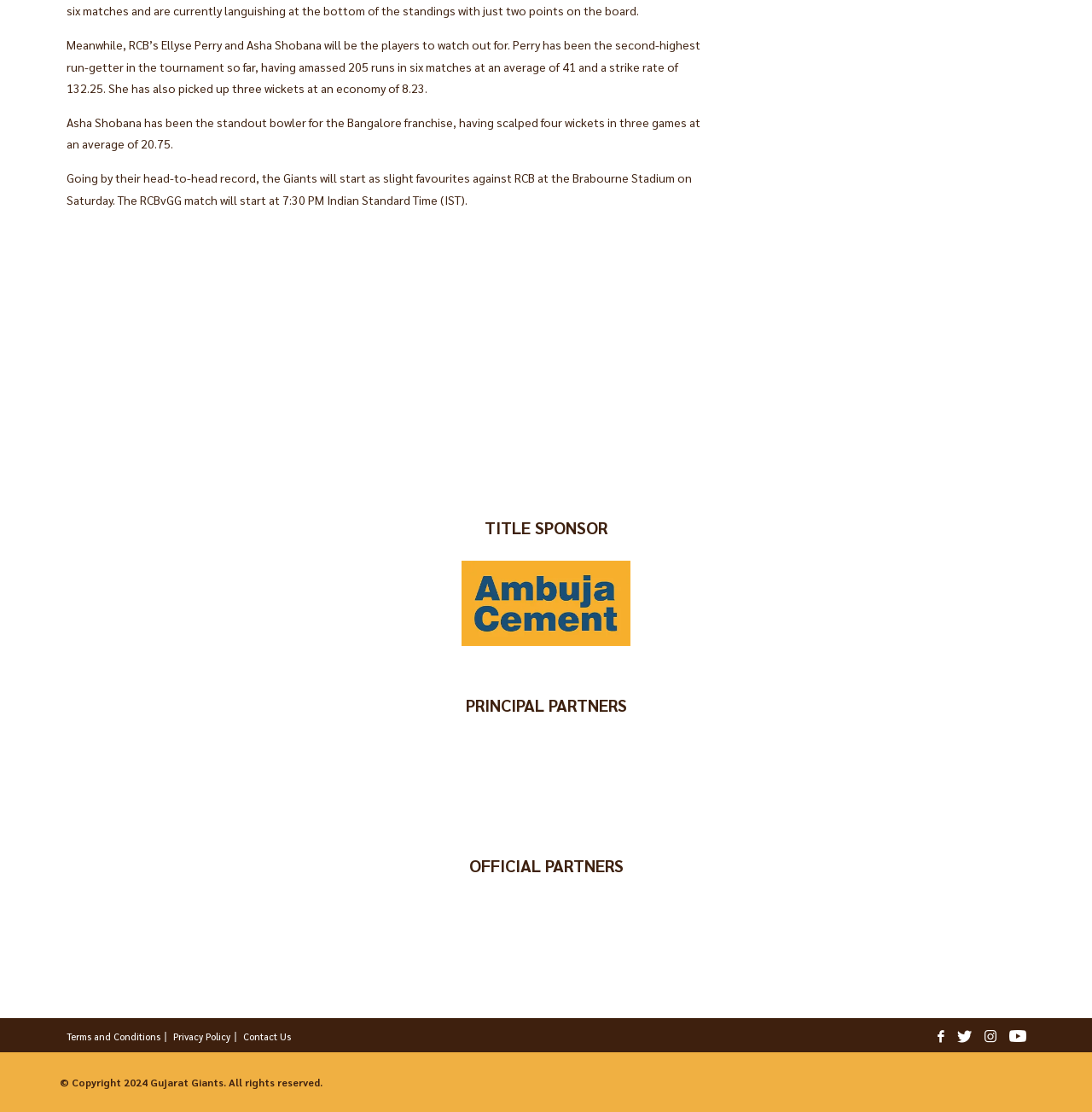Based on the provided description, "Privacy Policy", find the bounding box of the corresponding UI element in the screenshot.

[0.158, 0.924, 0.211, 0.938]